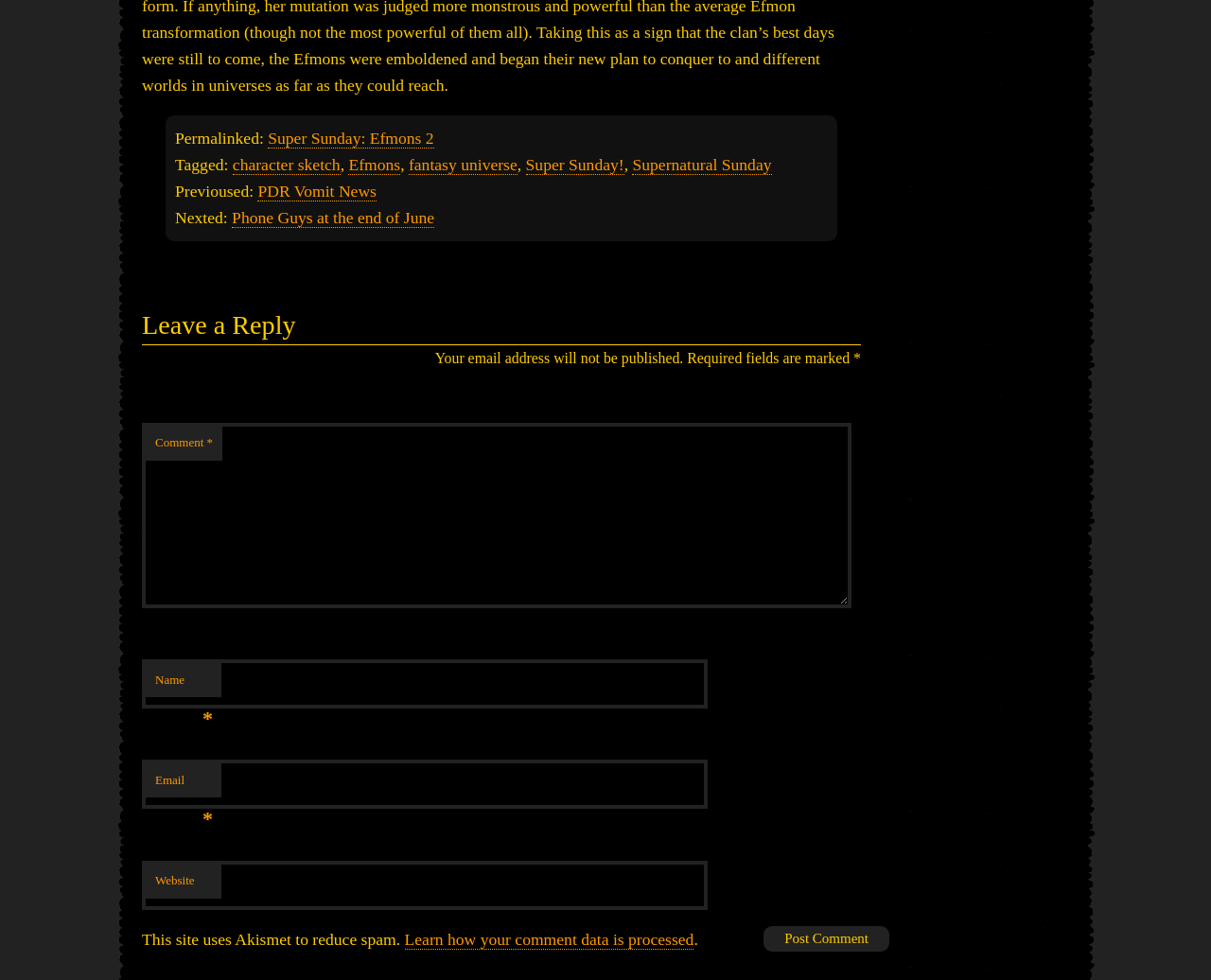Locate the bounding box coordinates of the element that should be clicked to fulfill the instruction: "Click on the 'Learn how your comment data is processed' link".

[0.334, 0.949, 0.573, 0.969]